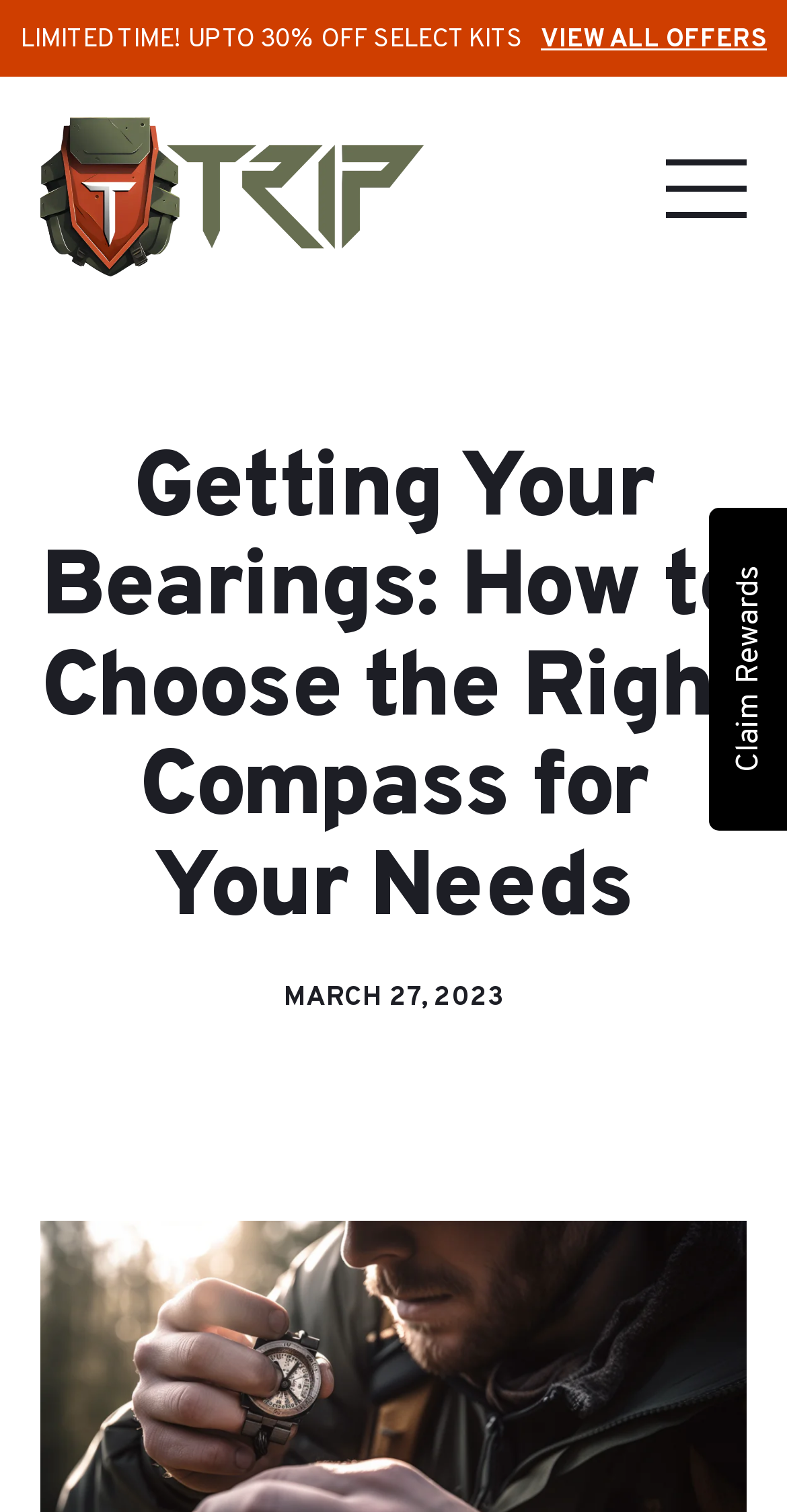Is there an image associated with the website's logo? Analyze the screenshot and reply with just one word or a short phrase.

Yes